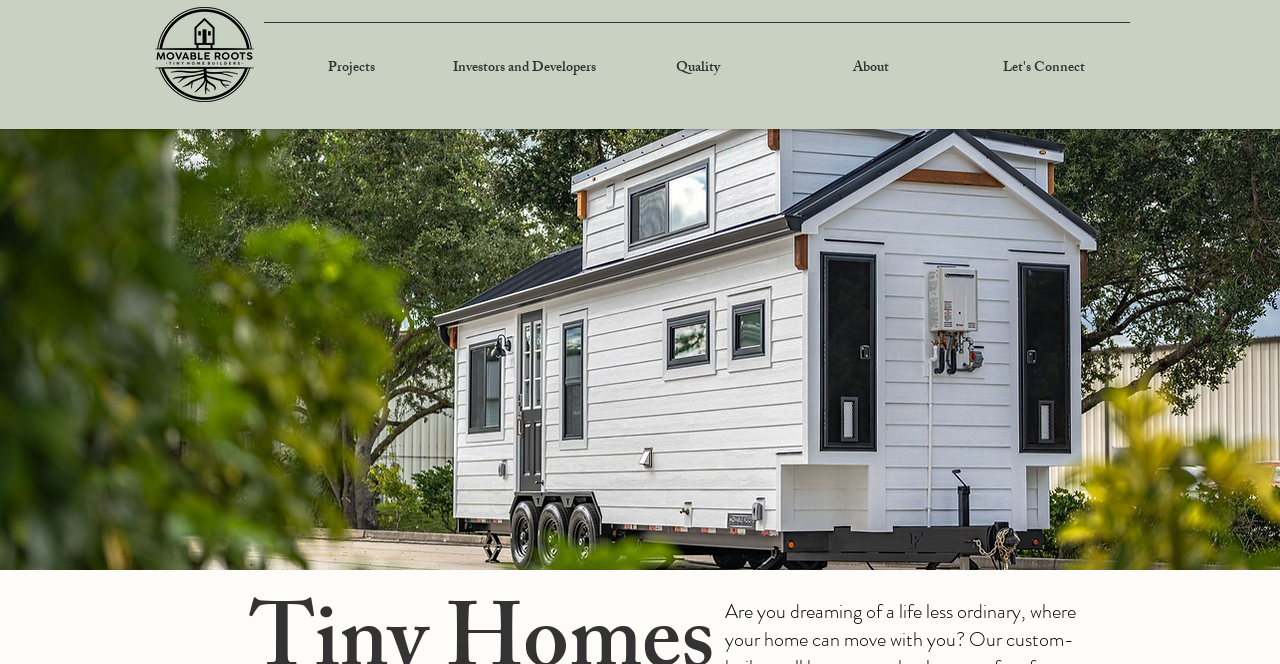Using the description "Quality", locate and provide the bounding box of the UI element.

[0.477, 0.033, 0.612, 0.146]